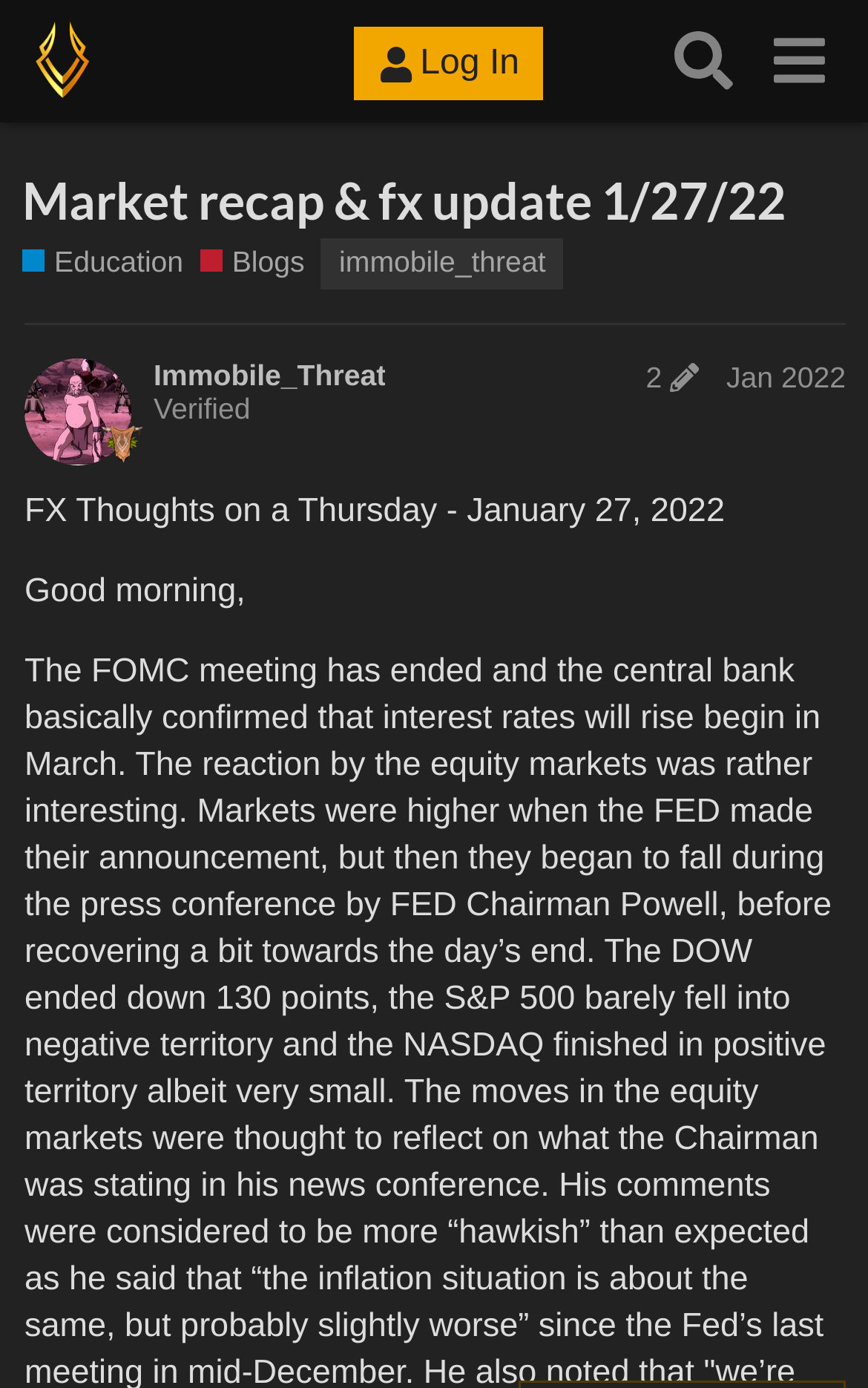Please identify the bounding box coordinates of the area that needs to be clicked to follow this instruction: "View 'Immobile_Threat' post edit history".

[0.729, 0.26, 0.82, 0.284]